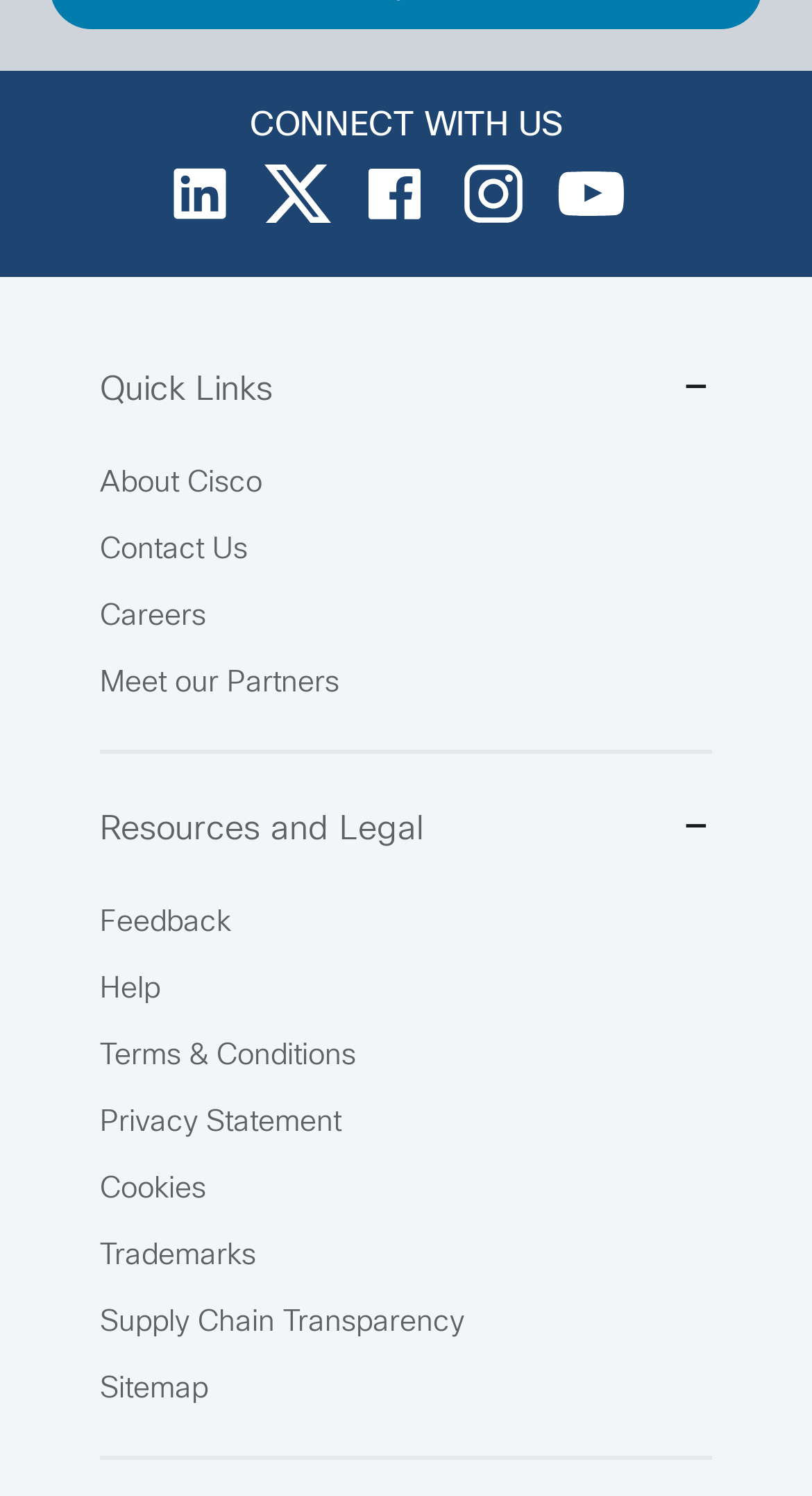How many links are under 'Quick Links'?
Give a thorough and detailed response to the question.

The 'Quick Links' section is a dropdown menu that contains 7 links, including 'About Cisco', 'Contact Us', 'Careers', 'Meet our Partners', 'Feedback', 'Help', and 'Sitemap'.